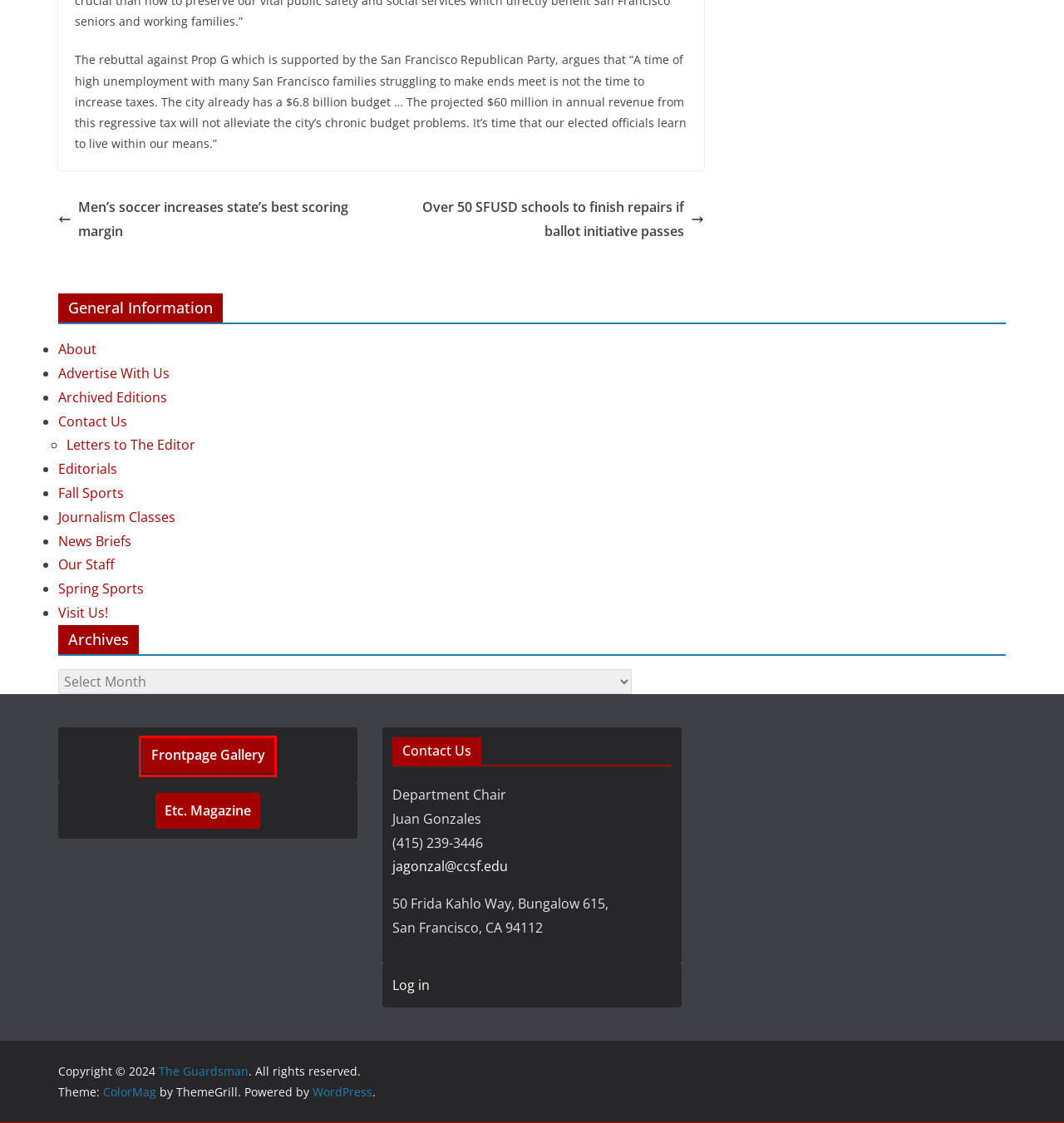Given a screenshot of a webpage with a red bounding box highlighting a UI element, determine which webpage description best matches the new webpage that appears after clicking the highlighted element. Here are the candidates:
A. Slot88mu - Agen Slot88 Resmi - Deposit Slot Dana
B. Our Staff - The Guardsman
C. The Guardsman -
D. About - The Guardsman
E. SFSU Joins Campuses Across Country Demanding Divestment - The Guardsman
F. Front Page Gallery – City College of San Francisco | Department of Journalism
G. Blog Tool, Publishing Platform, and CMS – WordPress.org
H. Fall Sports Archives - The Guardsman

F